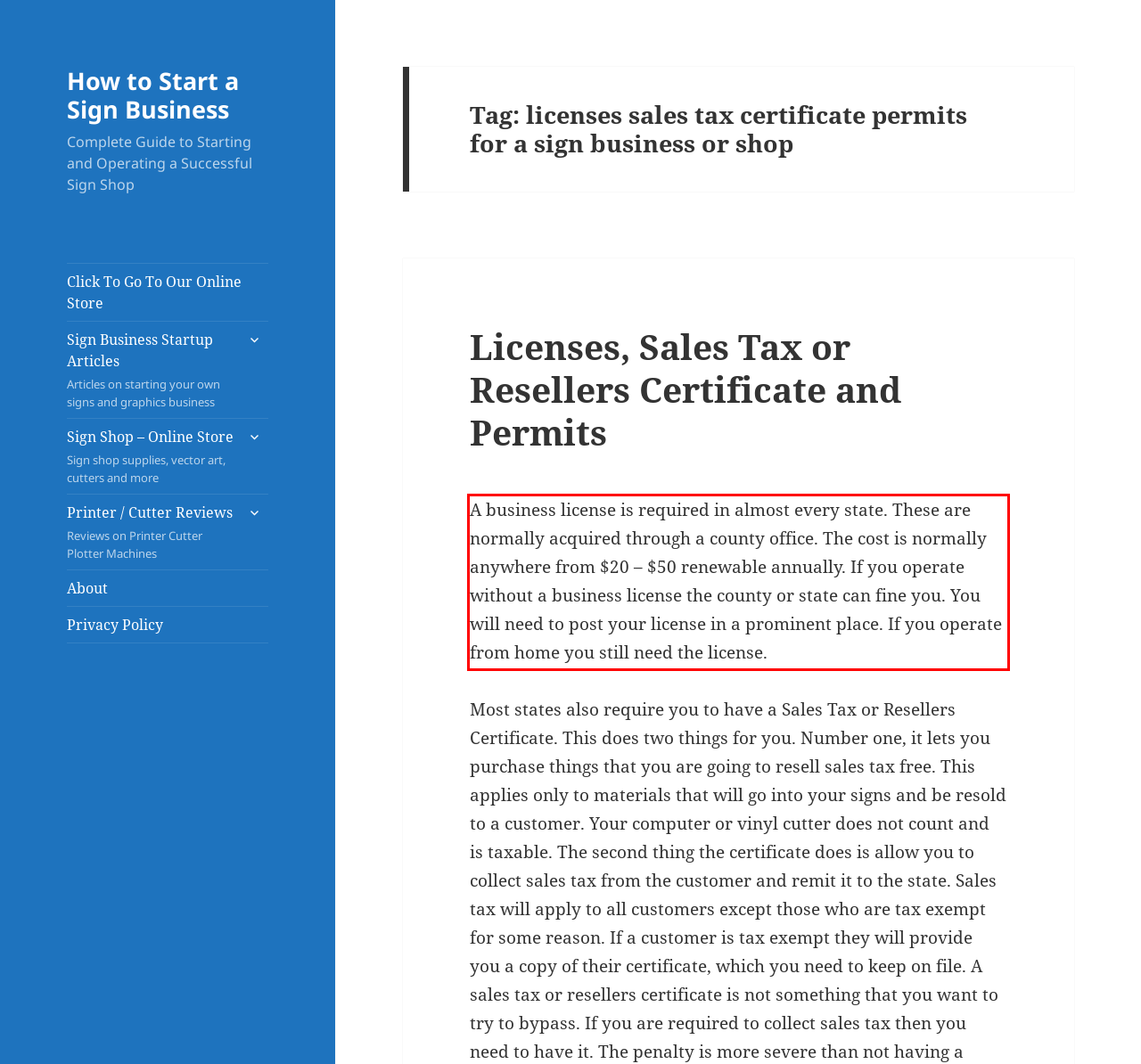By examining the provided screenshot of a webpage, recognize the text within the red bounding box and generate its text content.

A business license is required in almost every state. These are normally acquired through a county office. The cost is normally anywhere from $20 – $50 renewable annually. If you operate without a business license the county or state can fine you. You will need to post your license in a prominent place. If you operate from home you still need the license.